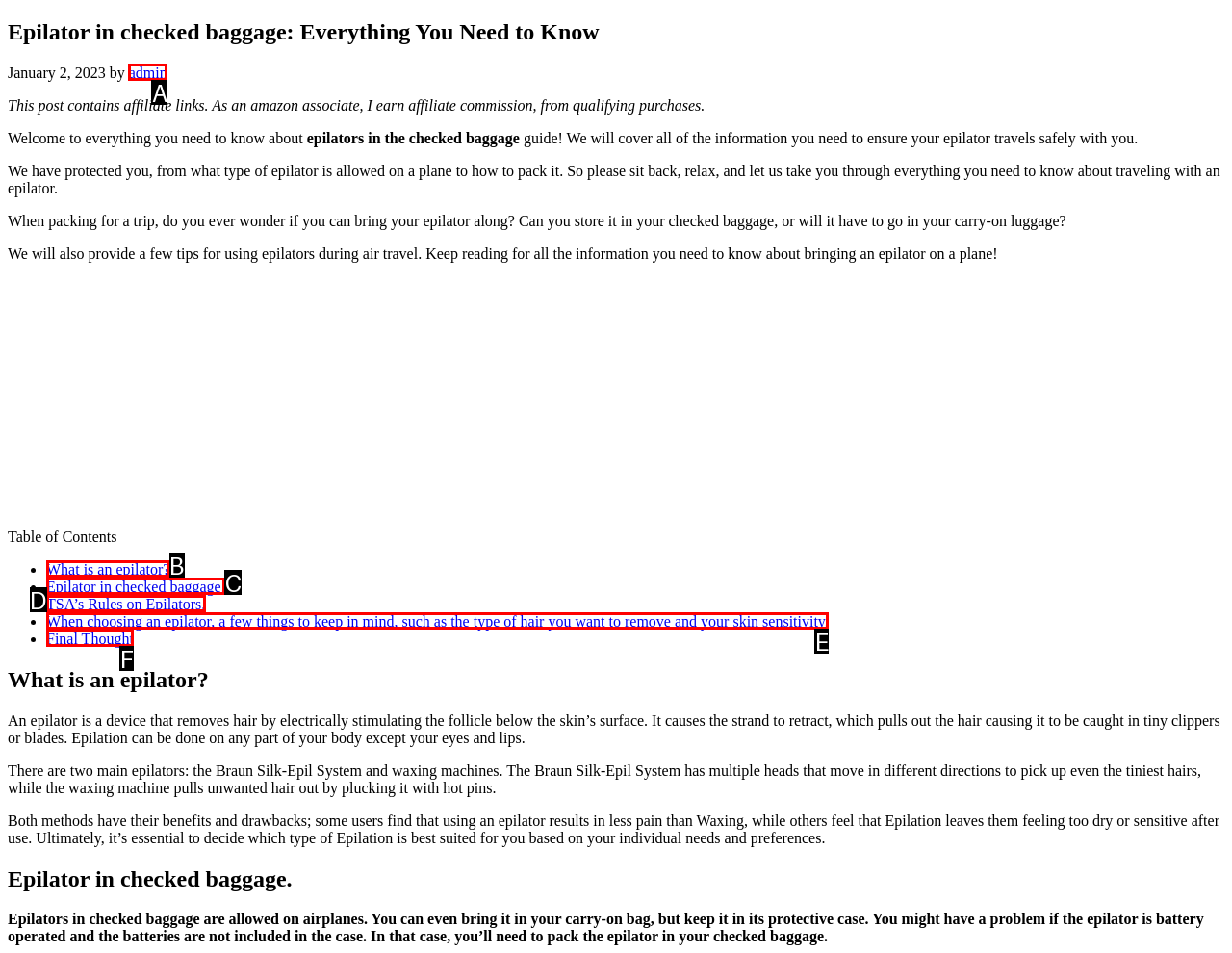Determine which UI element matches this description: Final Thought
Reply with the appropriate option's letter.

F